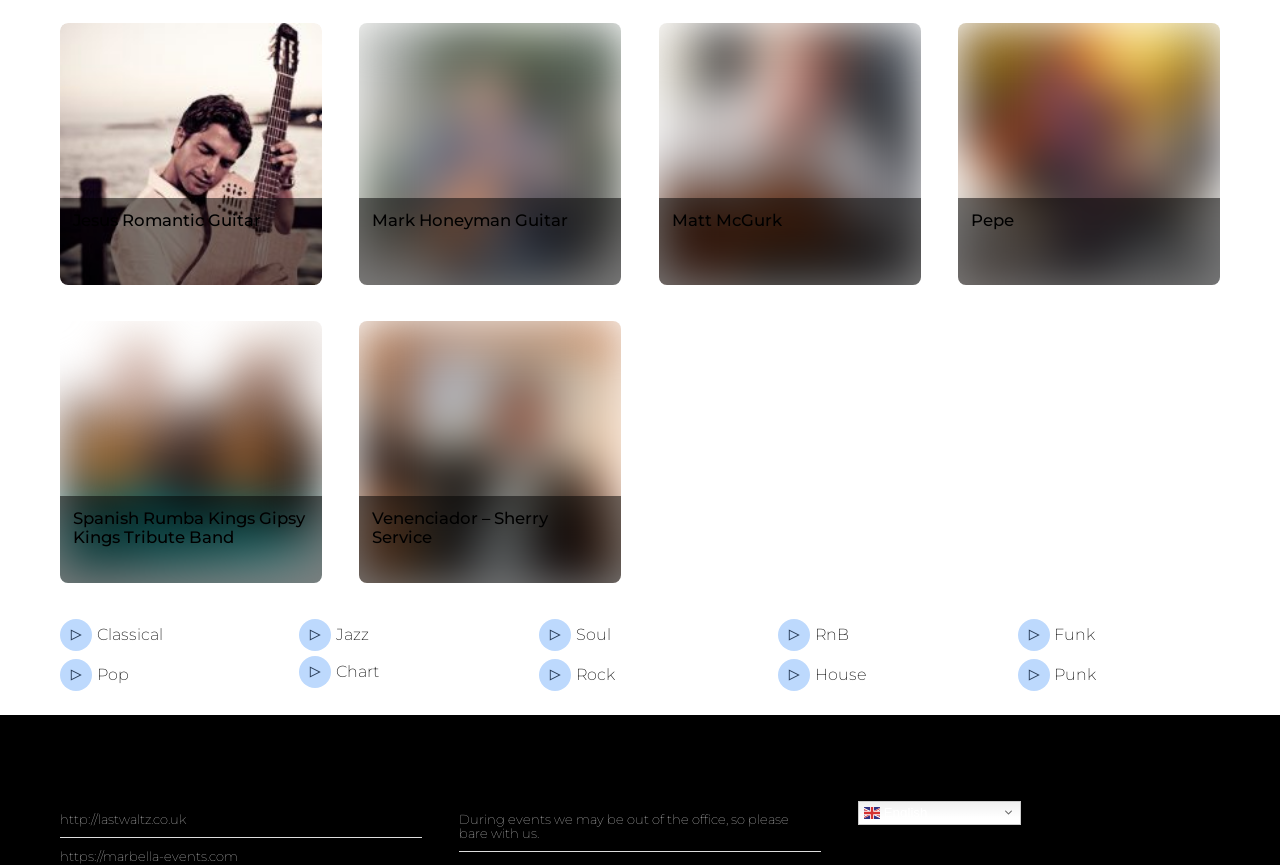Give the bounding box coordinates for the element described as: "Our Blog".

None